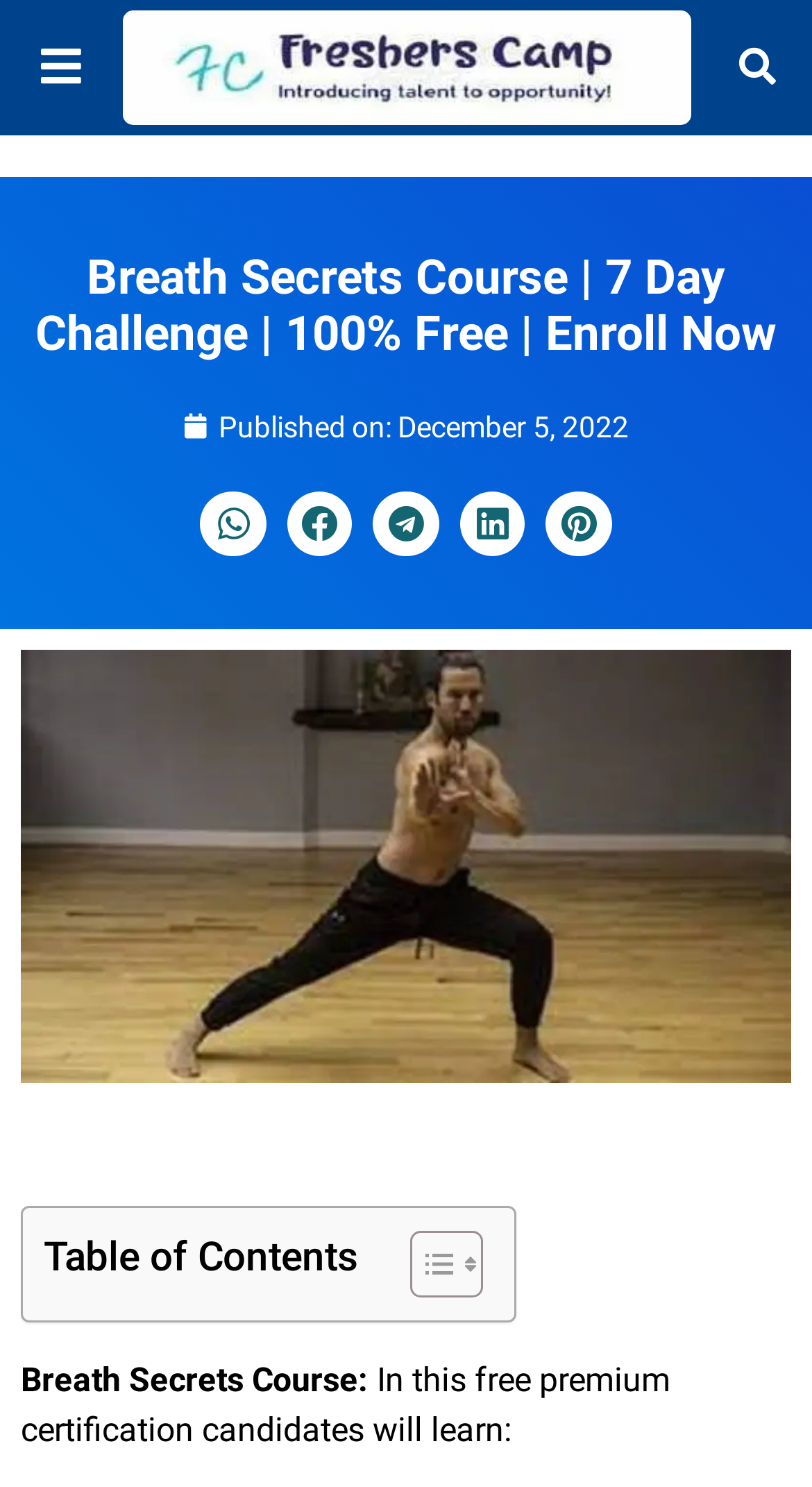From the element description Published on: December 5, 2022, predict the bounding box coordinates of the UI element. The coordinates must be specified in the format (top-left x, top-left y, bottom-right x, bottom-right y) and should be within the 0 to 1 range.

[0.226, 0.273, 0.774, 0.302]